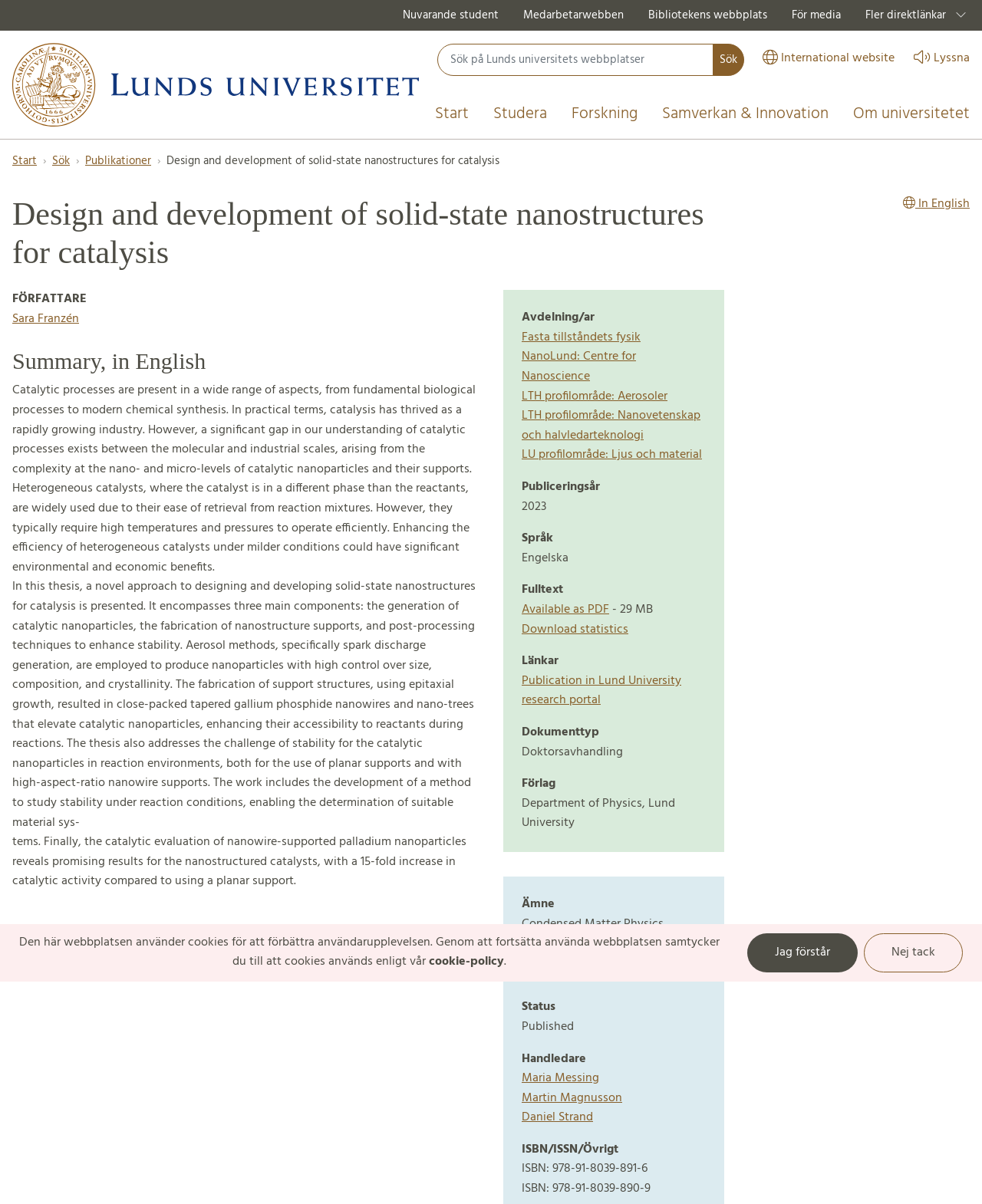Please identify the bounding box coordinates of the region to click in order to complete the given instruction: "Search for something". The coordinates should be four float numbers between 0 and 1, i.e., [left, top, right, bottom].

[0.445, 0.036, 0.727, 0.063]